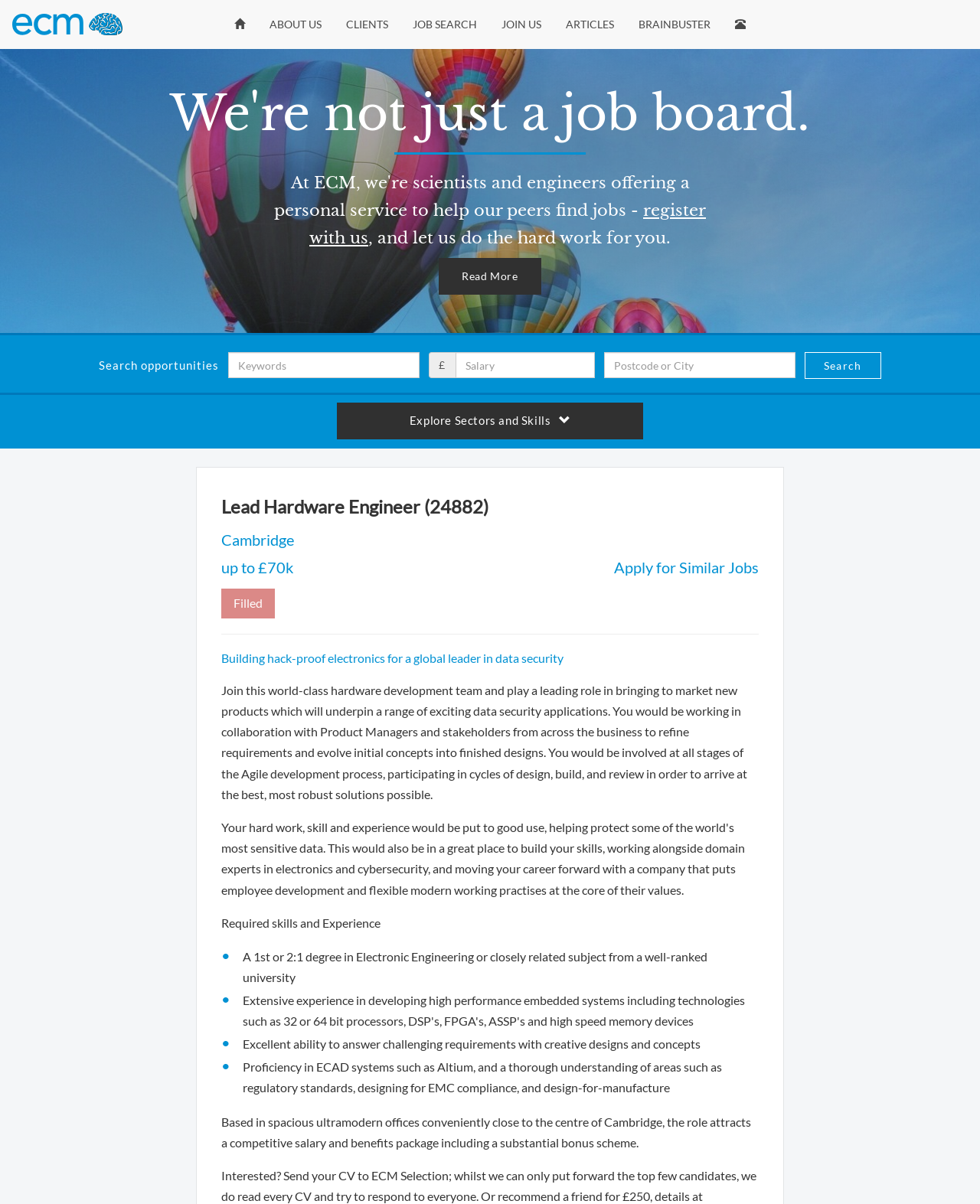Find and generate the main title of the webpage.

Lead Hardware Engineer (24882)